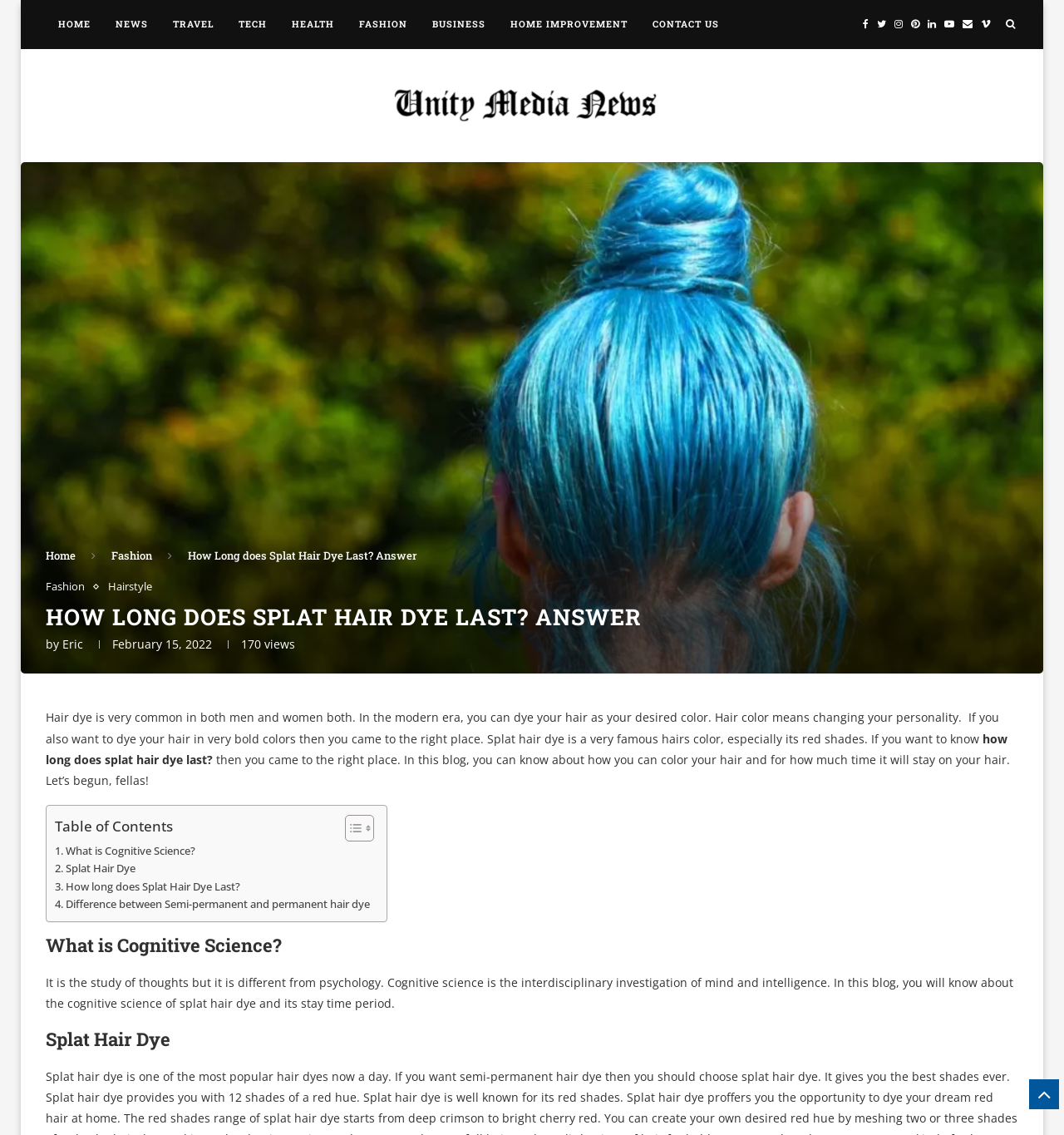Using the information in the image, give a detailed answer to the following question: What is the difference between semi-permanent and permanent hair dye discussed in this webpage?

Although the webpage mentions the difference between semi-permanent and permanent hair dye as a topic, it does not provide specific information or explanations about the differences between the two.